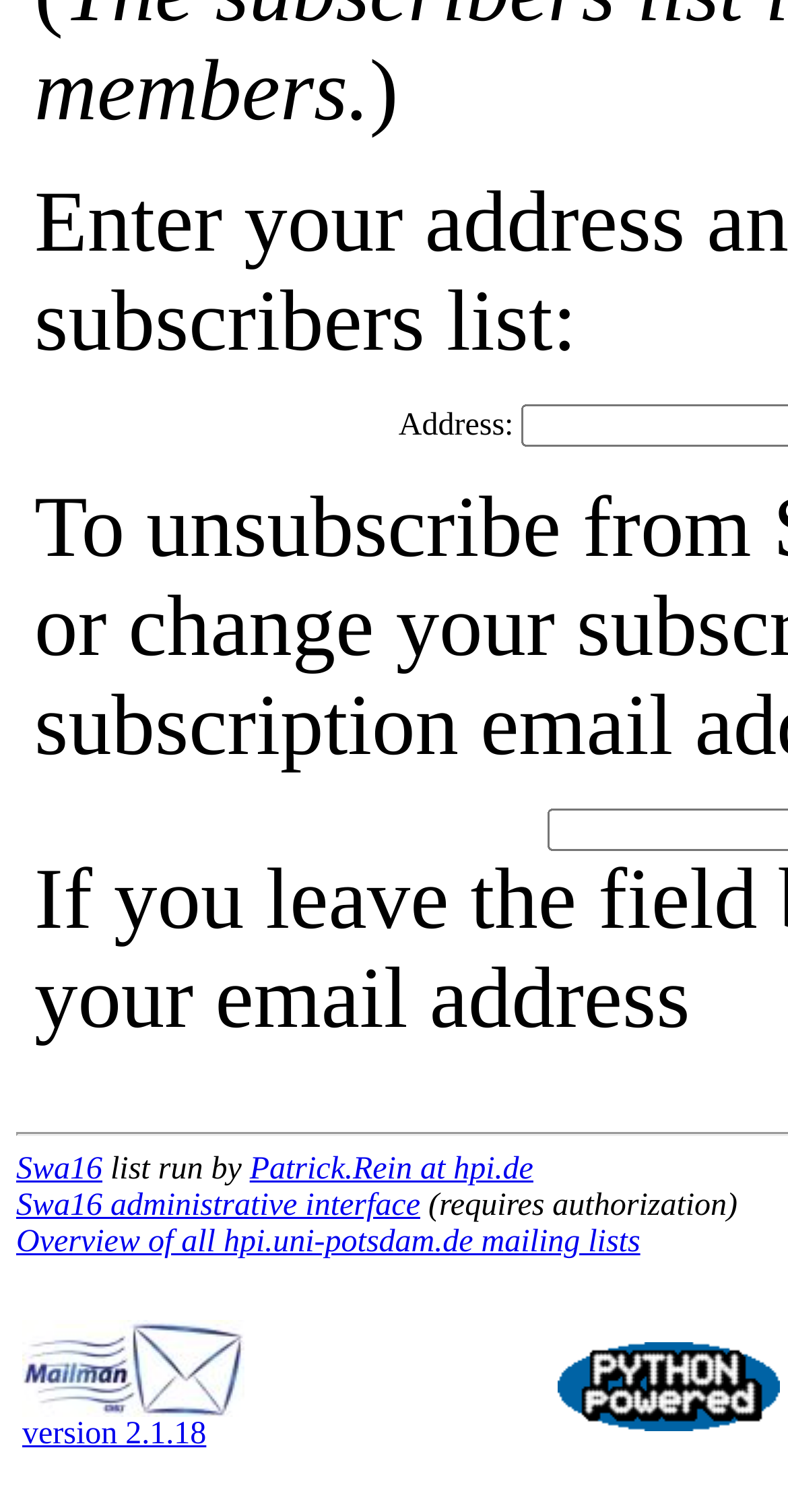Respond with a single word or short phrase to the following question: 
What is the purpose of the webpage?

Overview of mailing lists